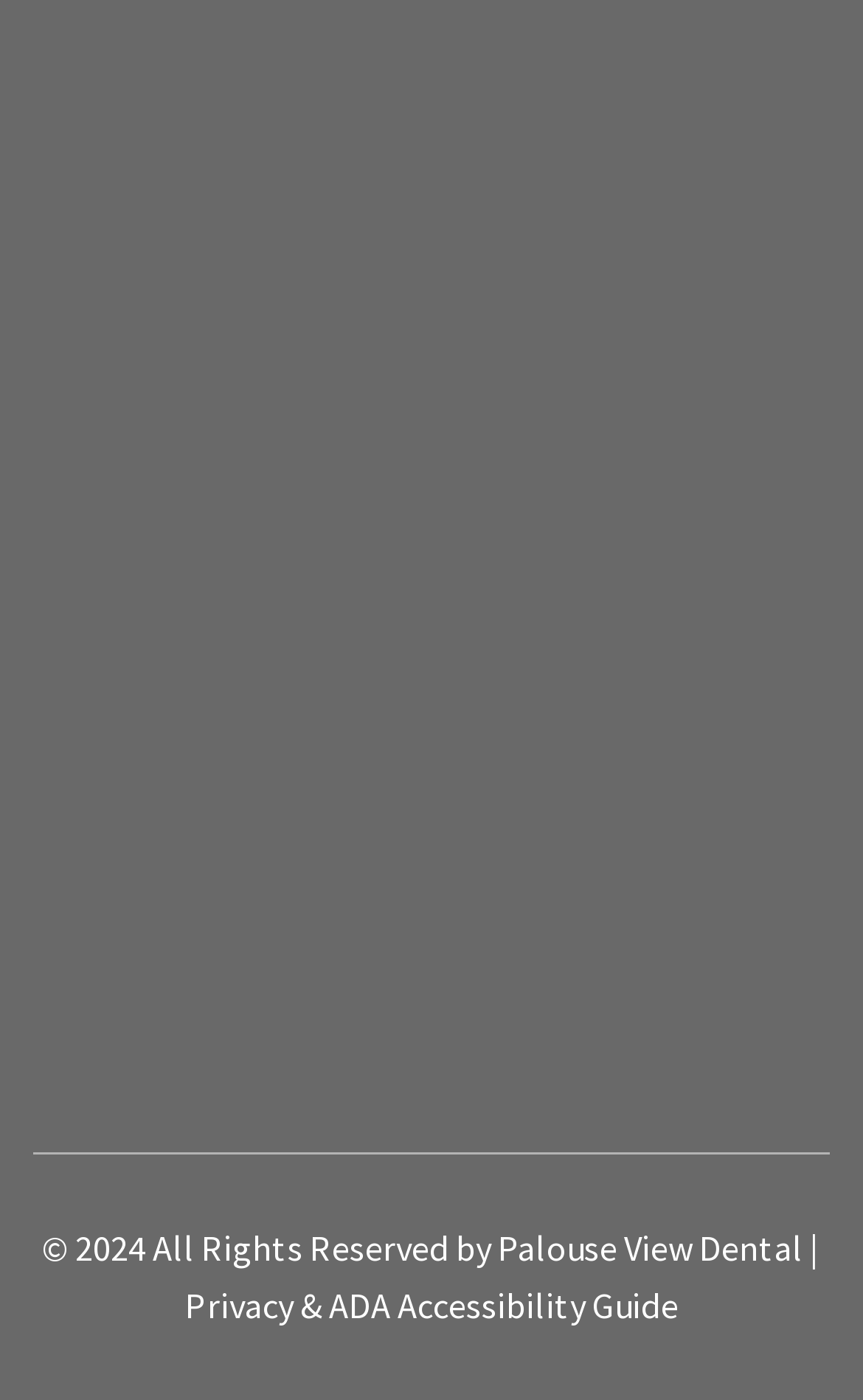Identify the bounding box for the UI element described as: "Skip to main content". Ensure the coordinates are four float numbers between 0 and 1, formatted as [left, top, right, bottom].

[0.0, 0.968, 0.372, 1.0]